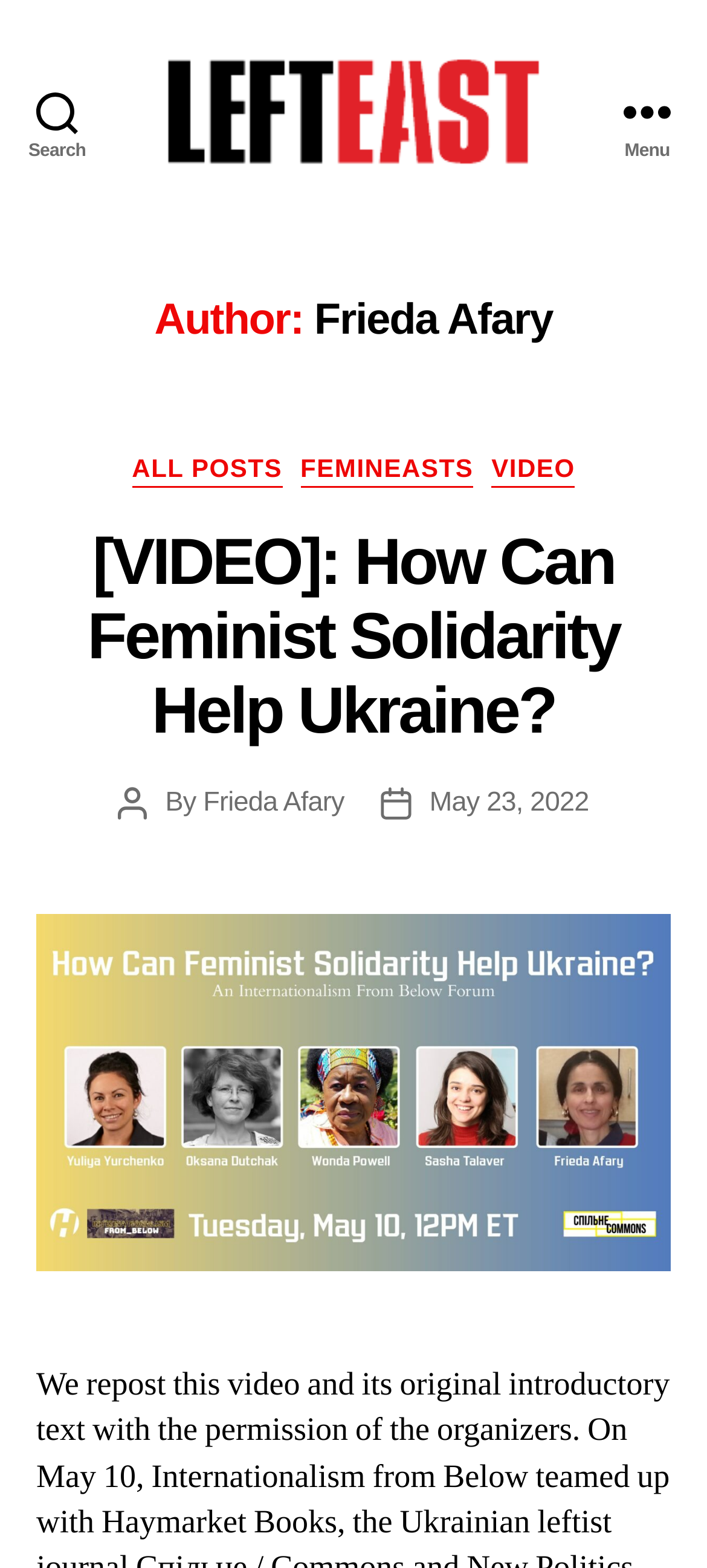Respond to the question below with a single word or phrase: What is the name of the website?

Lefteast